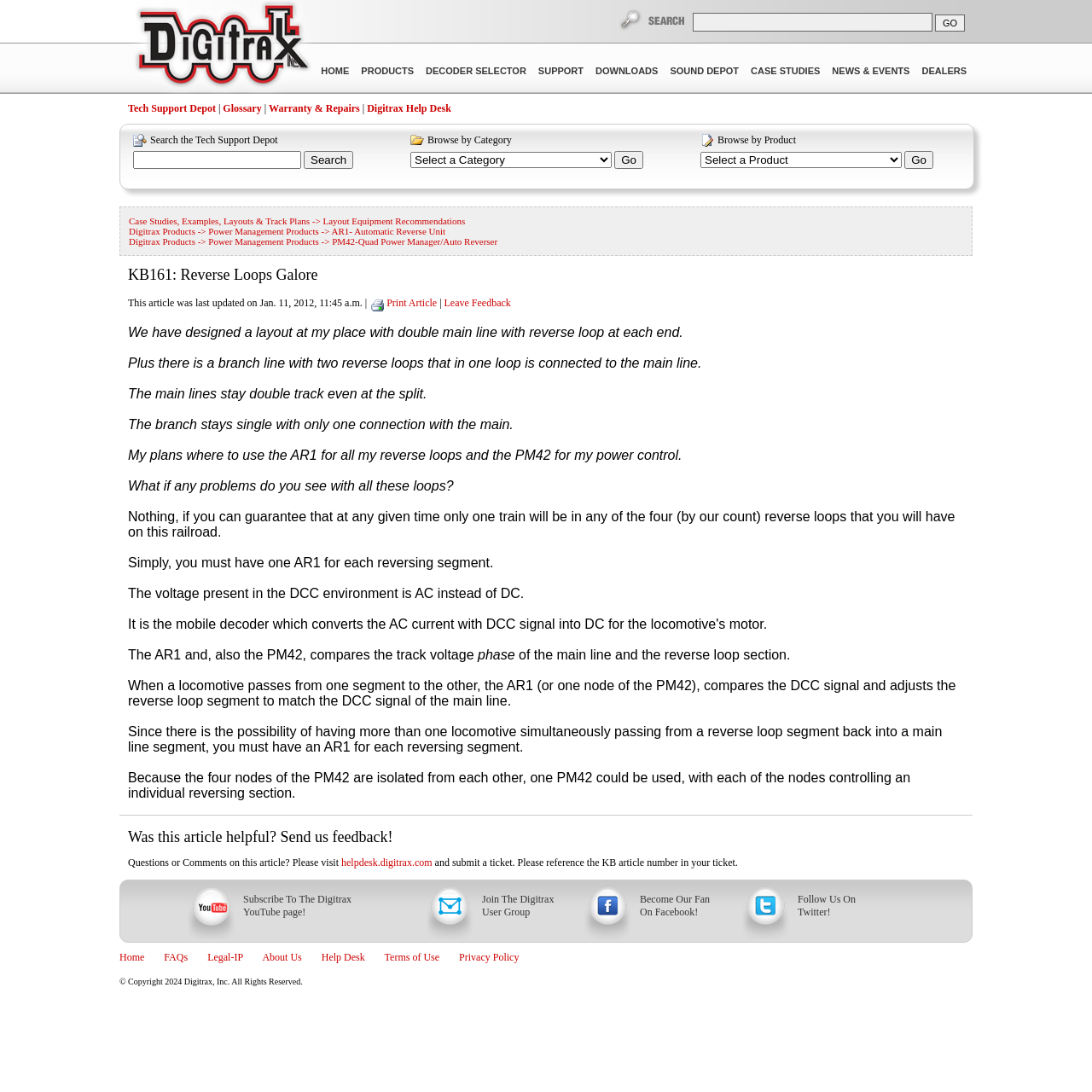Look at the image and write a detailed answer to the question: 
What is the purpose of the AR1 and PM42 products?

The article discusses the use of AR1 and PM42 products in a model railroad layout with reverse loops. The text explains that these products are used to control the power and direction of trains in the reverse loops, ensuring that the trains move correctly and safely.